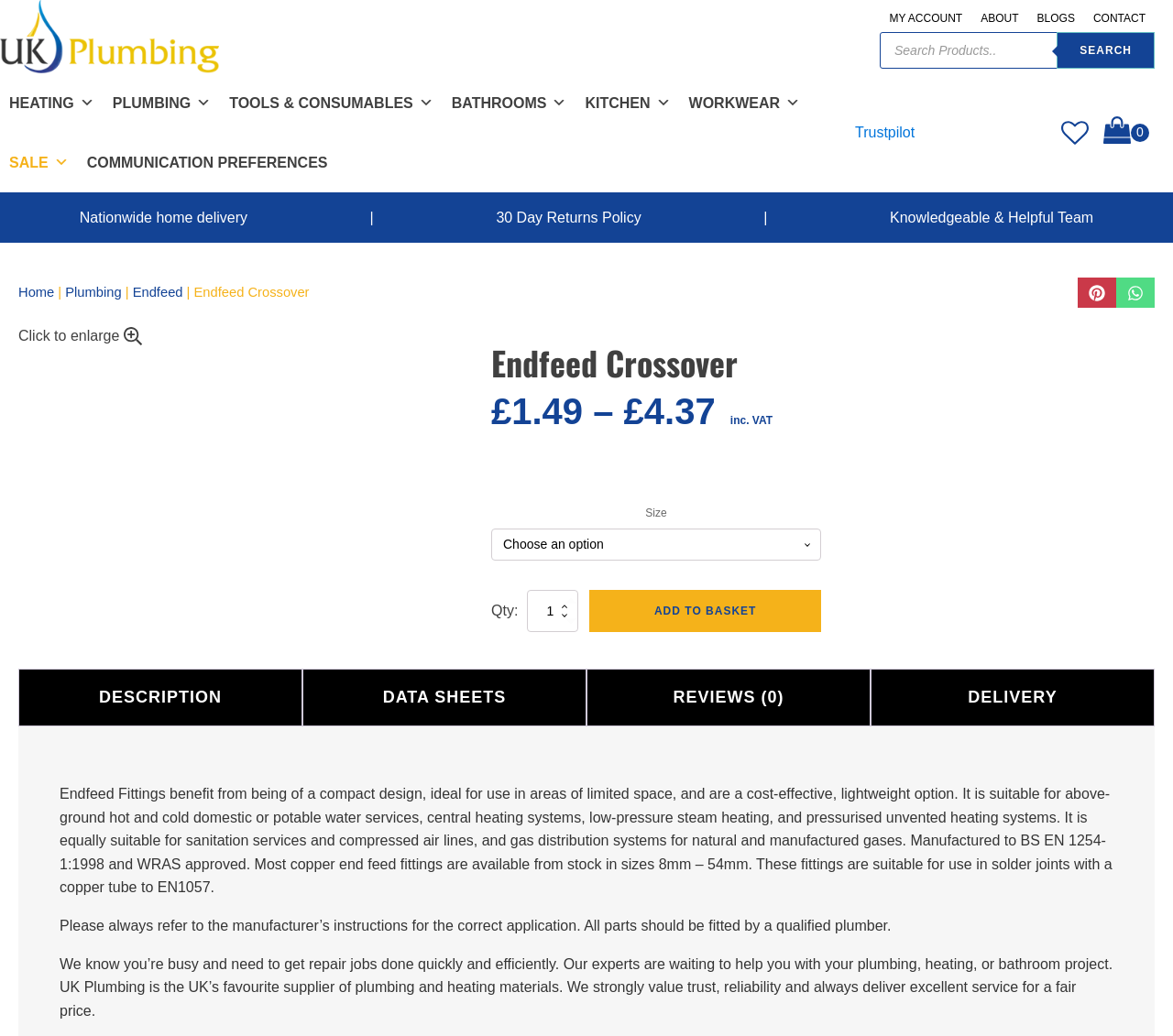What is the price of the Endfeed Crossover? Please answer the question using a single word or phrase based on the image.

£1.49